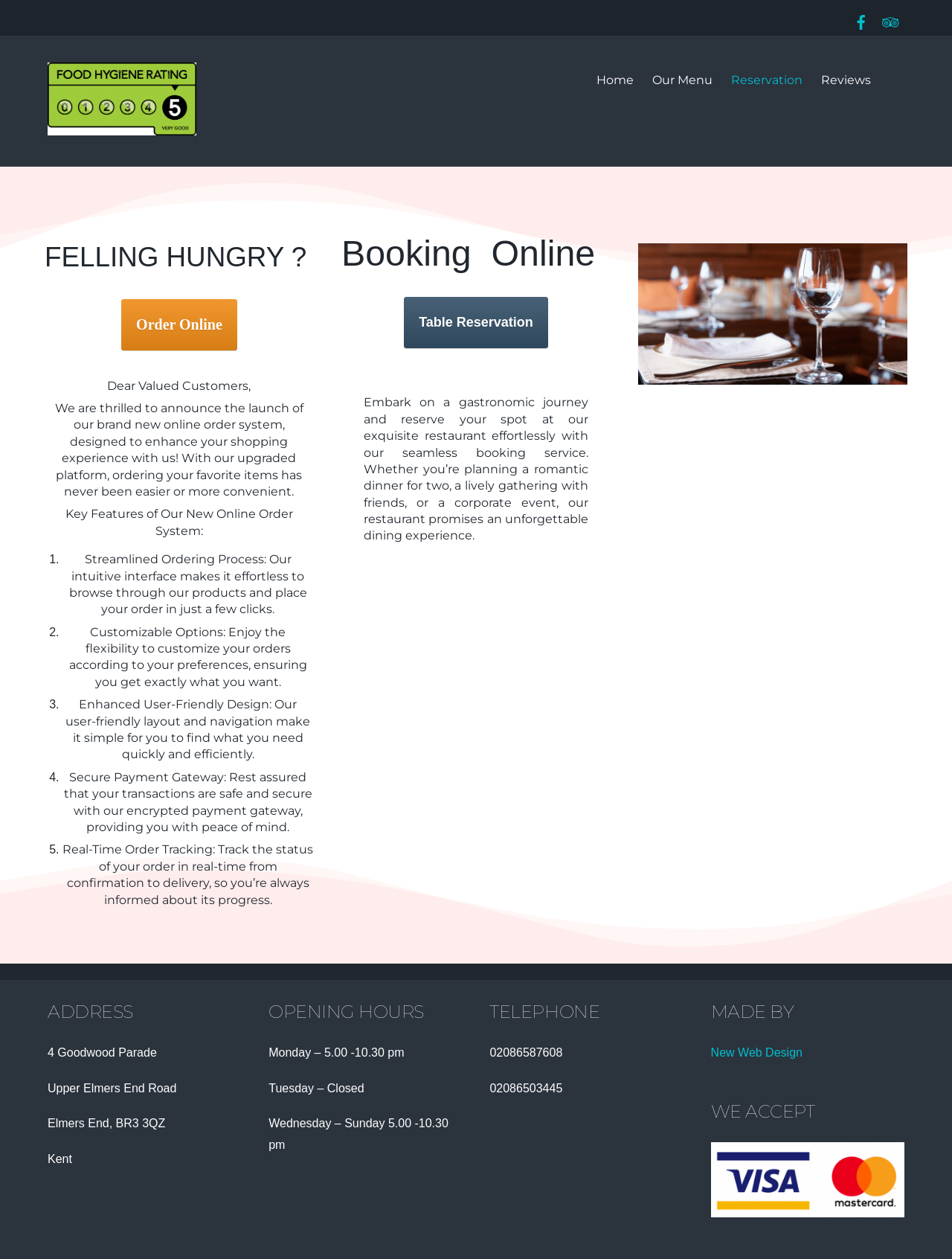Find the bounding box of the UI element described as: "New Web Design". The bounding box coordinates should be given as four float values between 0 and 1, i.e., [left, top, right, bottom].

[0.747, 0.831, 0.843, 0.841]